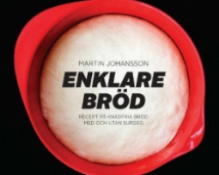Explain what is happening in the image with as much detail as possible.

The image features a striking top-down view of a red mixing bowl filled with dough, highlighting the texture and rise of the bread. Above the dough, bold text reads "ENKLARE BRÖD," which translates to "Simpler Bread" in Swedish, emphasizing the theme of accessible baking. The author's name, "MARTIN JOHANSSON," is presented above the title, suggesting a focus on straightforward recipes for delicious bread. The overall aesthetic is clean and modern, with a refined black background that accentuates the vibrant color of the bowl and the inviting nature of the dough, making it a visually appealing representation of the baking process.